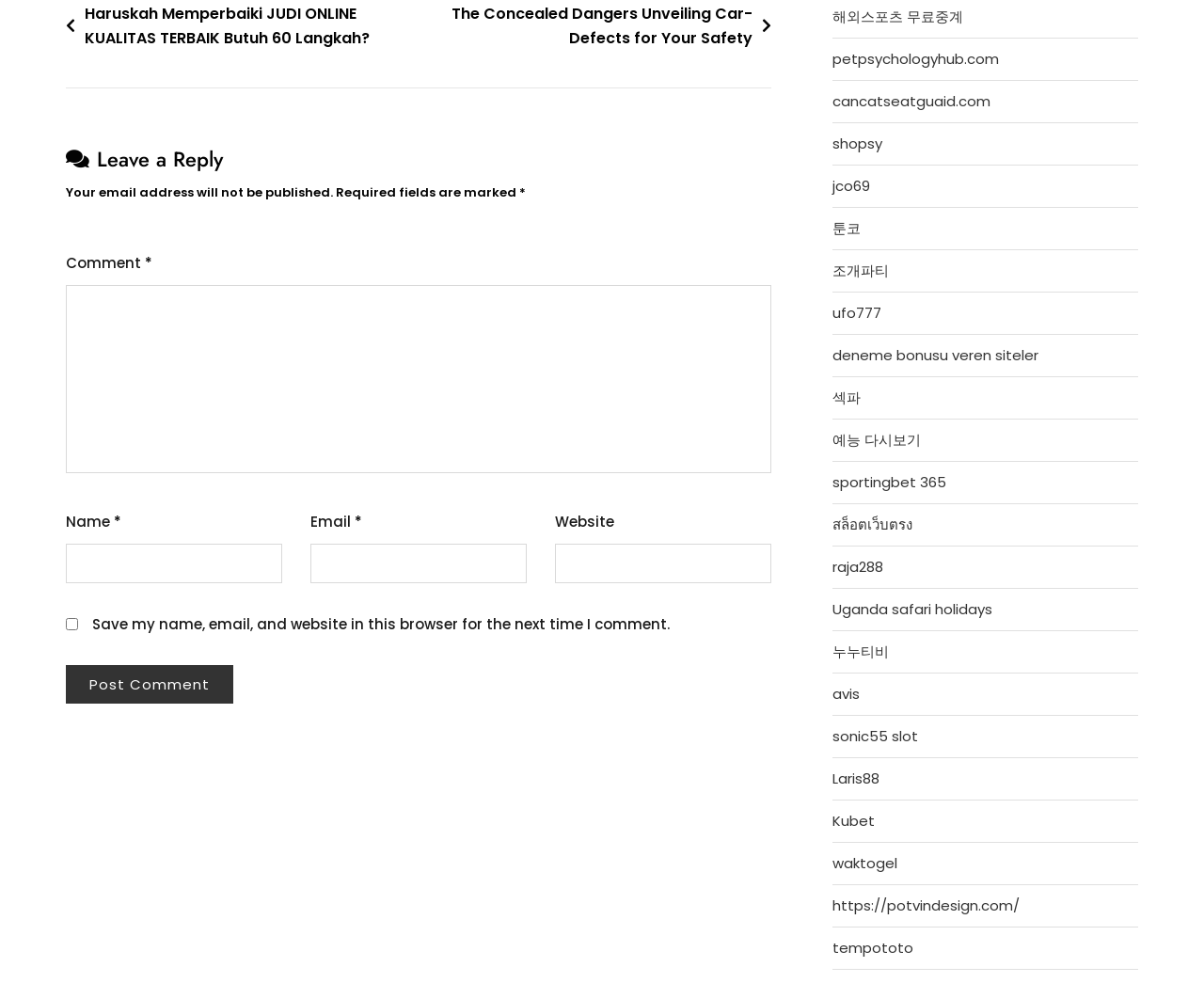Please provide a comprehensive answer to the question below using the information from the image: What is the purpose of the 'Comment' field?

The 'Comment' field is likely used to leave a reply or comment on a post or article, as indicated by the heading 'Leave a Reply' and the presence of a textbox labeled 'Comment *'.